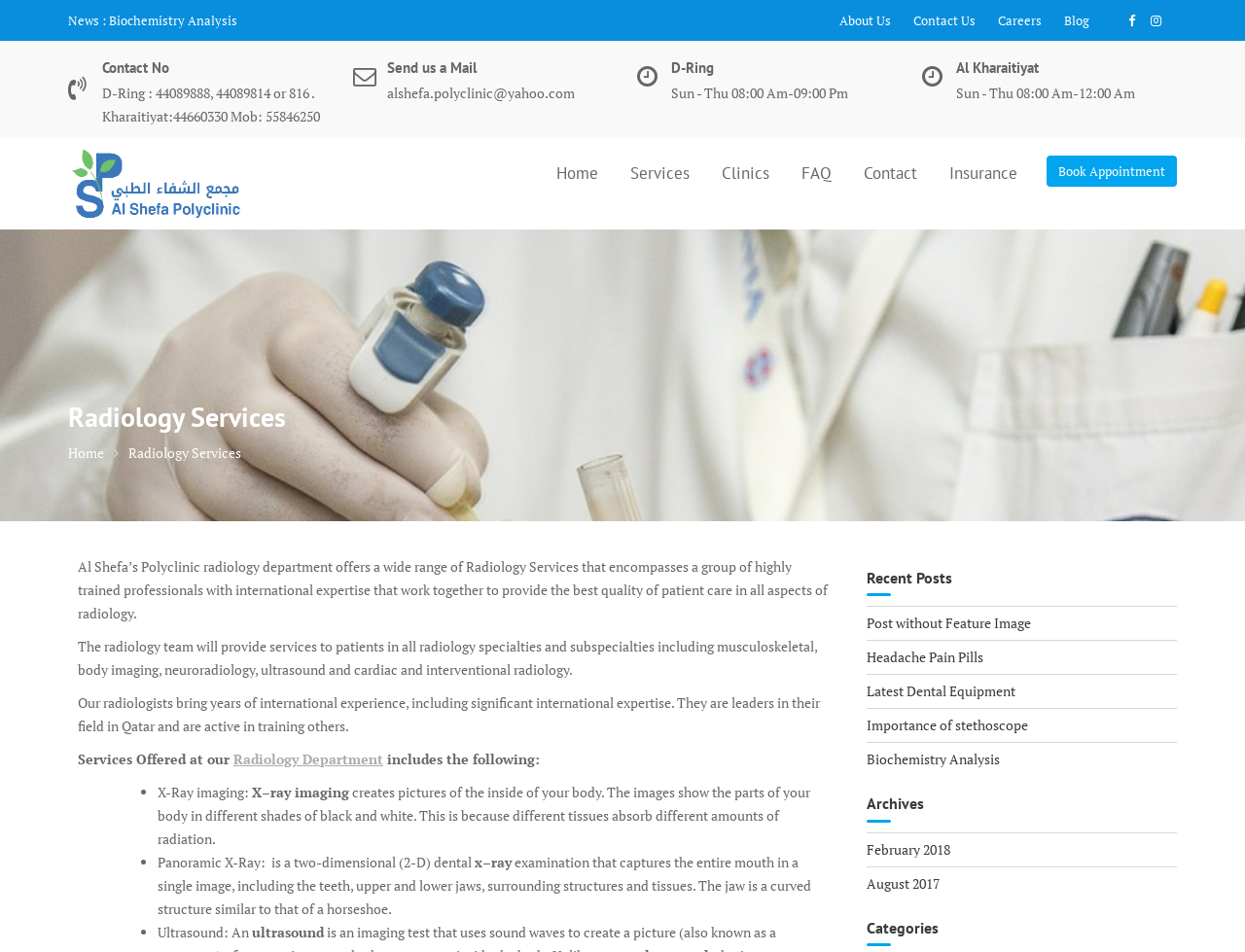Provide the bounding box coordinates of the section that needs to be clicked to accomplish the following instruction: "Check Contact No."

[0.082, 0.063, 0.271, 0.08]